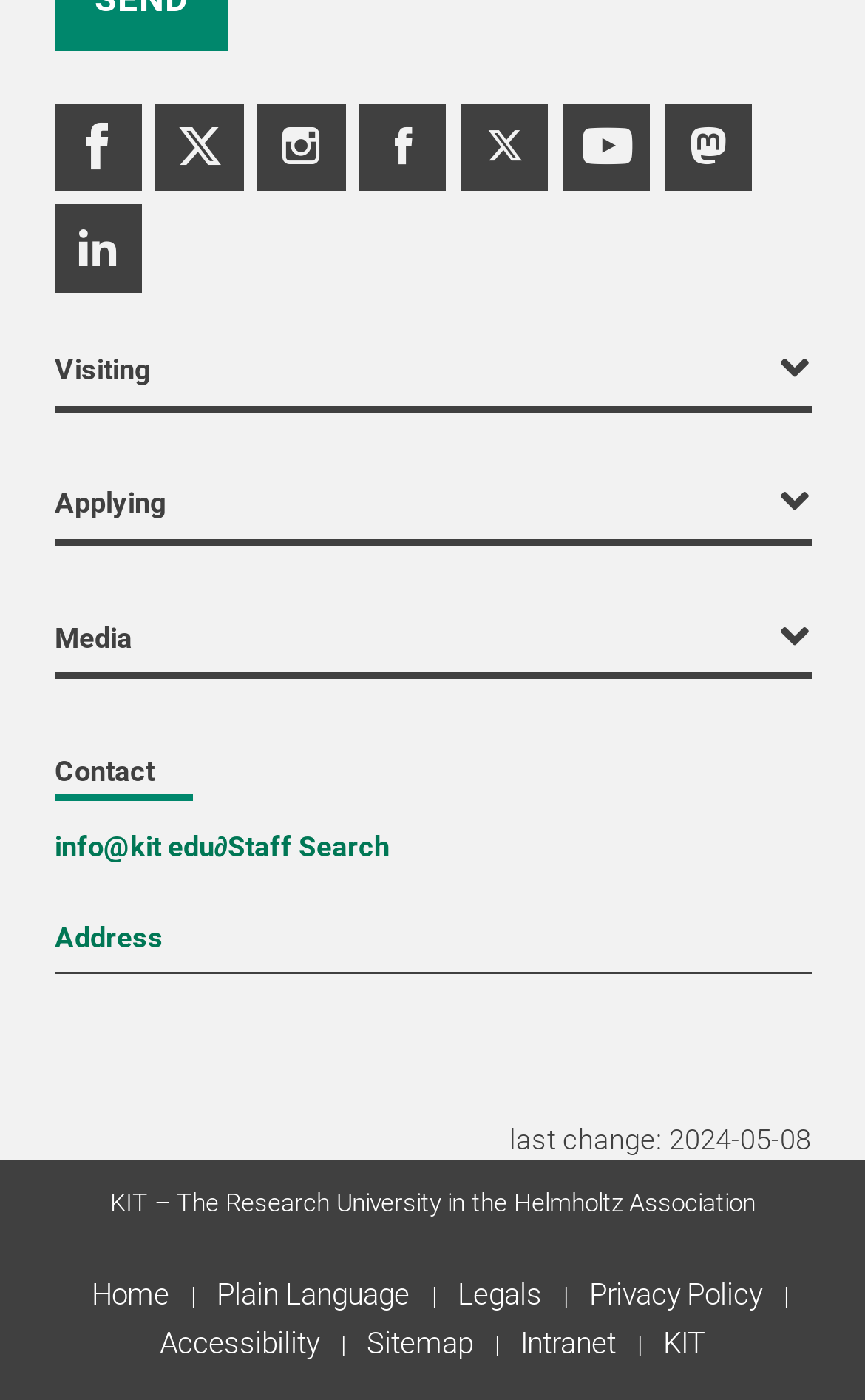Respond to the question below with a single word or phrase: How can I contact the university?

info@kit.edu